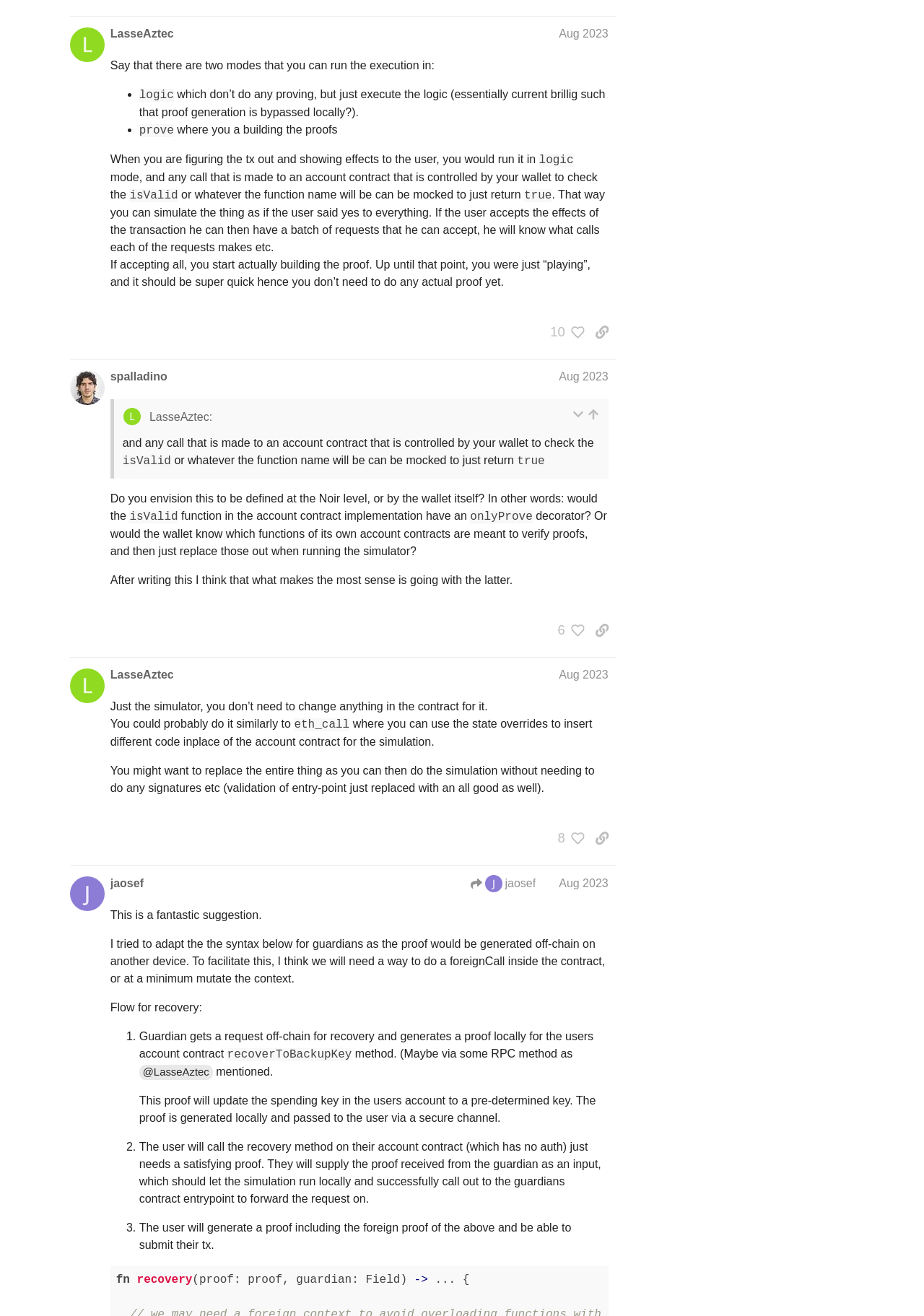Please determine the bounding box coordinates of the element's region to click in order to carry out the following instruction: "Reply to the post". The coordinates should be four float numbers between 0 and 1, i.e., [left, top, right, bottom].

[0.592, 0.784, 0.659, 0.804]